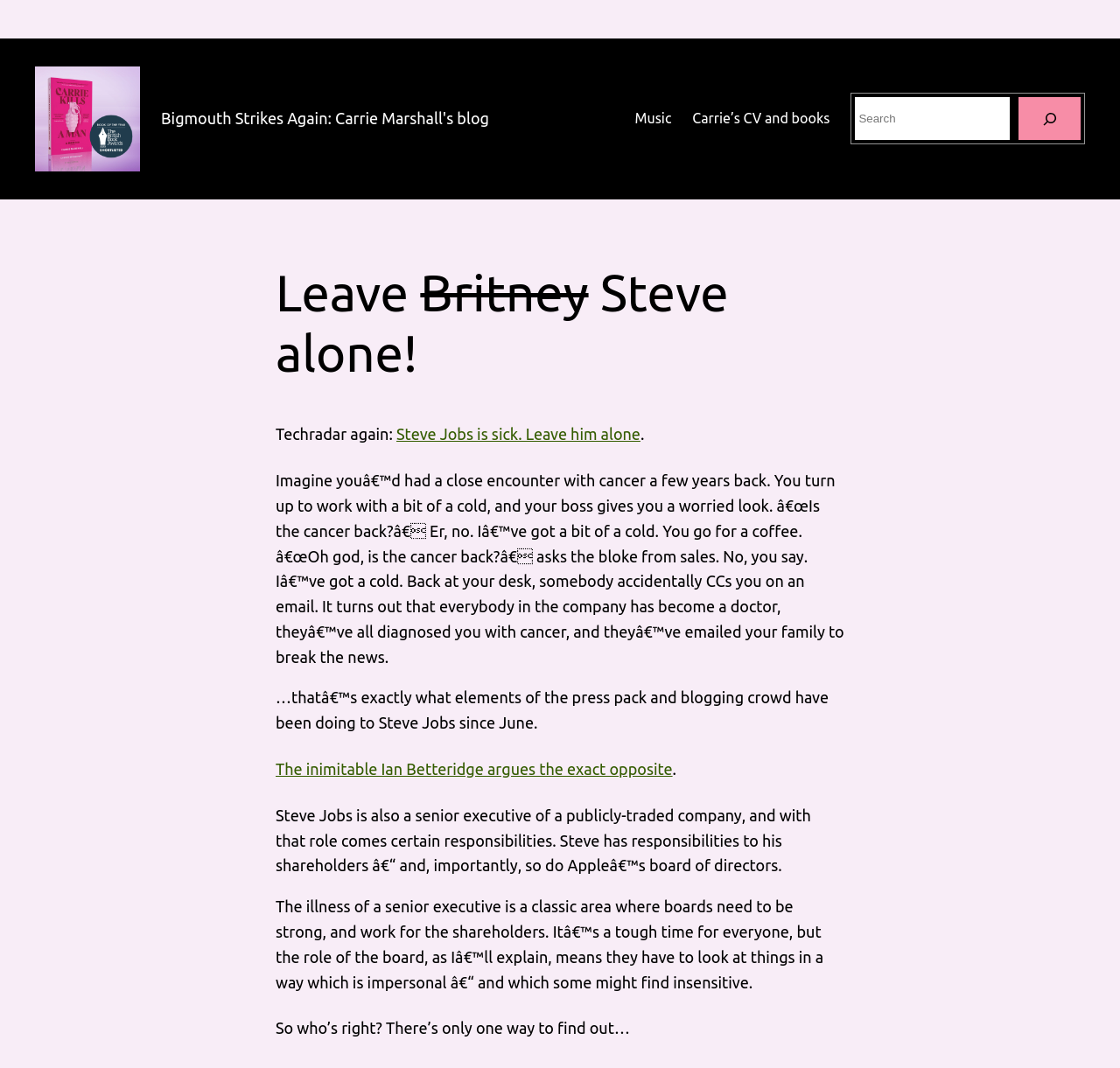Respond to the following question with a brief word or phrase:
What is the purpose of the search box?

To search the blog